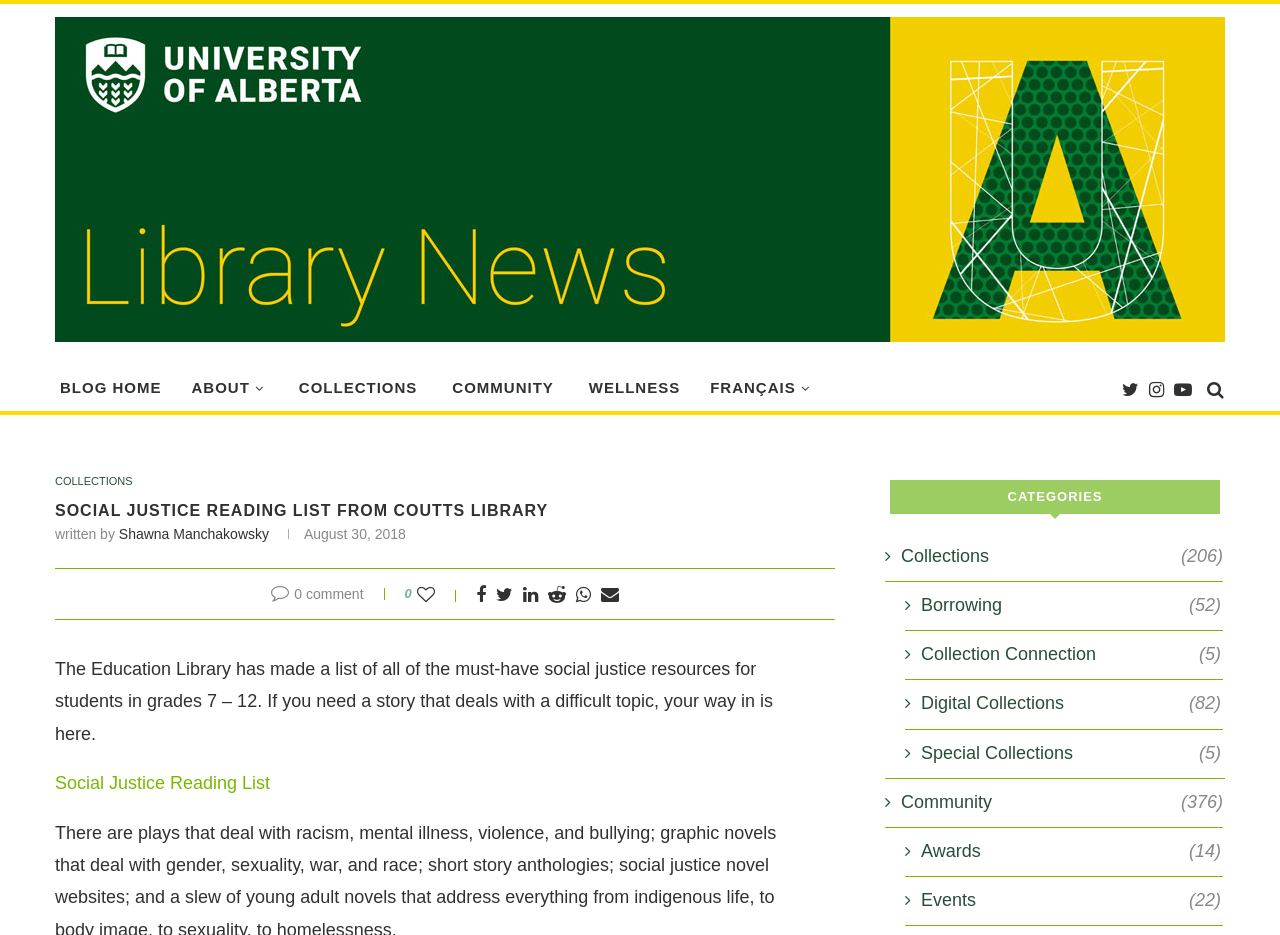Determine the bounding box for the HTML element described here: "Wellness". The coordinates should be given as [left, top, right, bottom] with each number being a float between 0 and 1.

[0.456, 0.384, 0.531, 0.447]